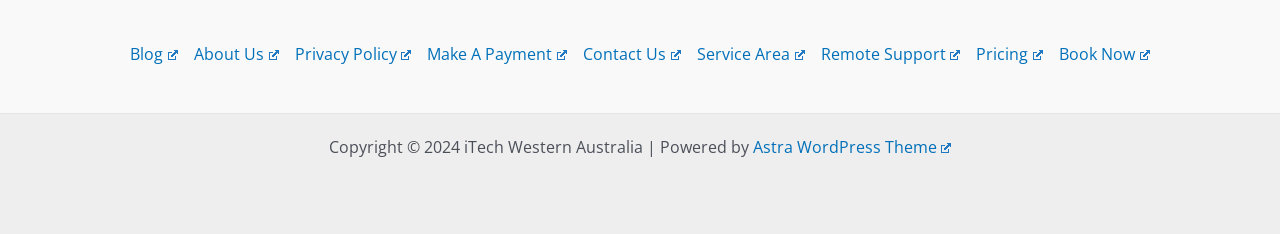Use a single word or phrase to answer the question: What is the last link in the site navigation?

Book Now